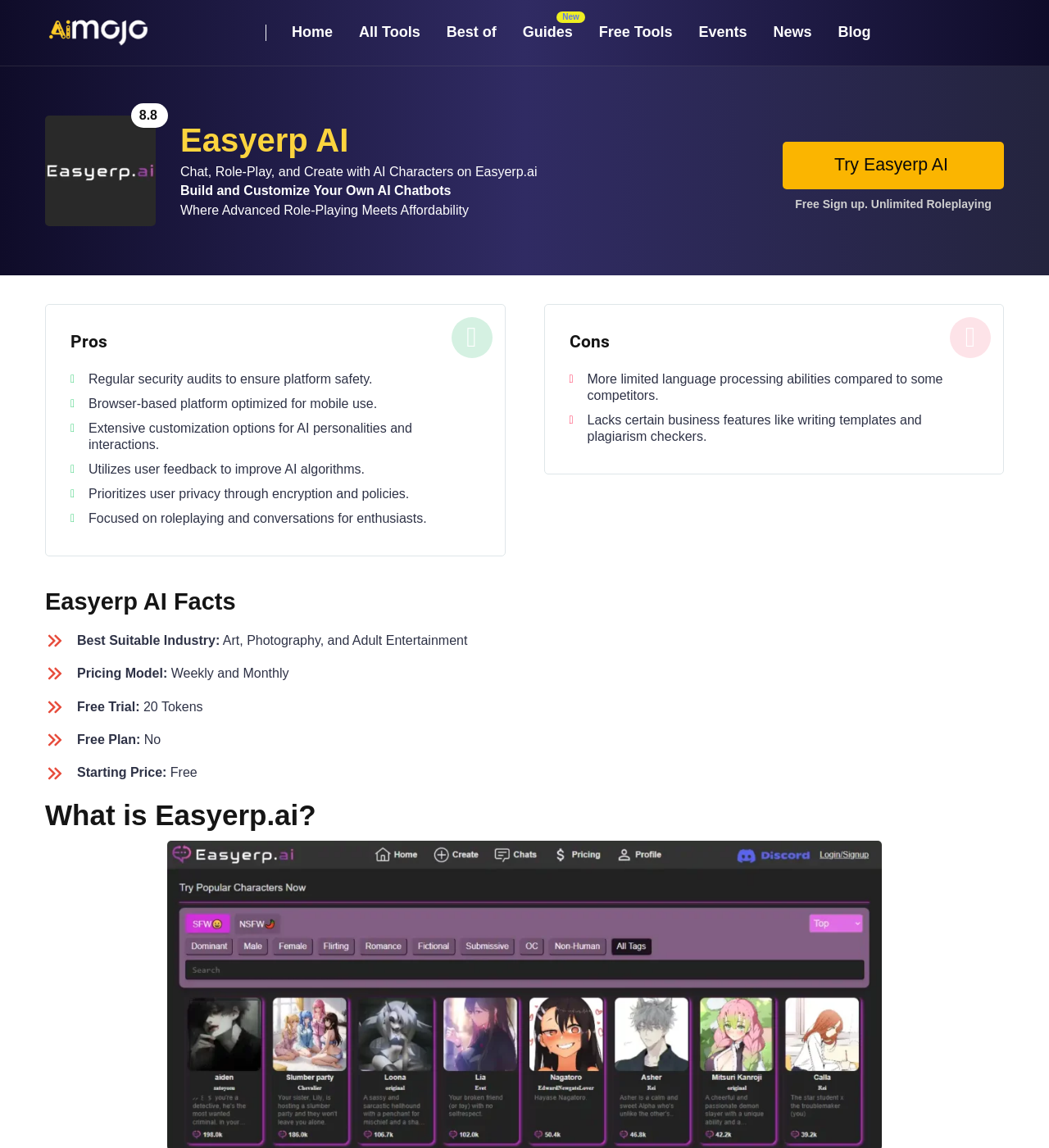Using the element description: "Free Tools", determine the bounding box coordinates. The coordinates should be in the format [left, top, right, bottom], with values between 0 and 1.

[0.558, 0.0, 0.653, 0.057]